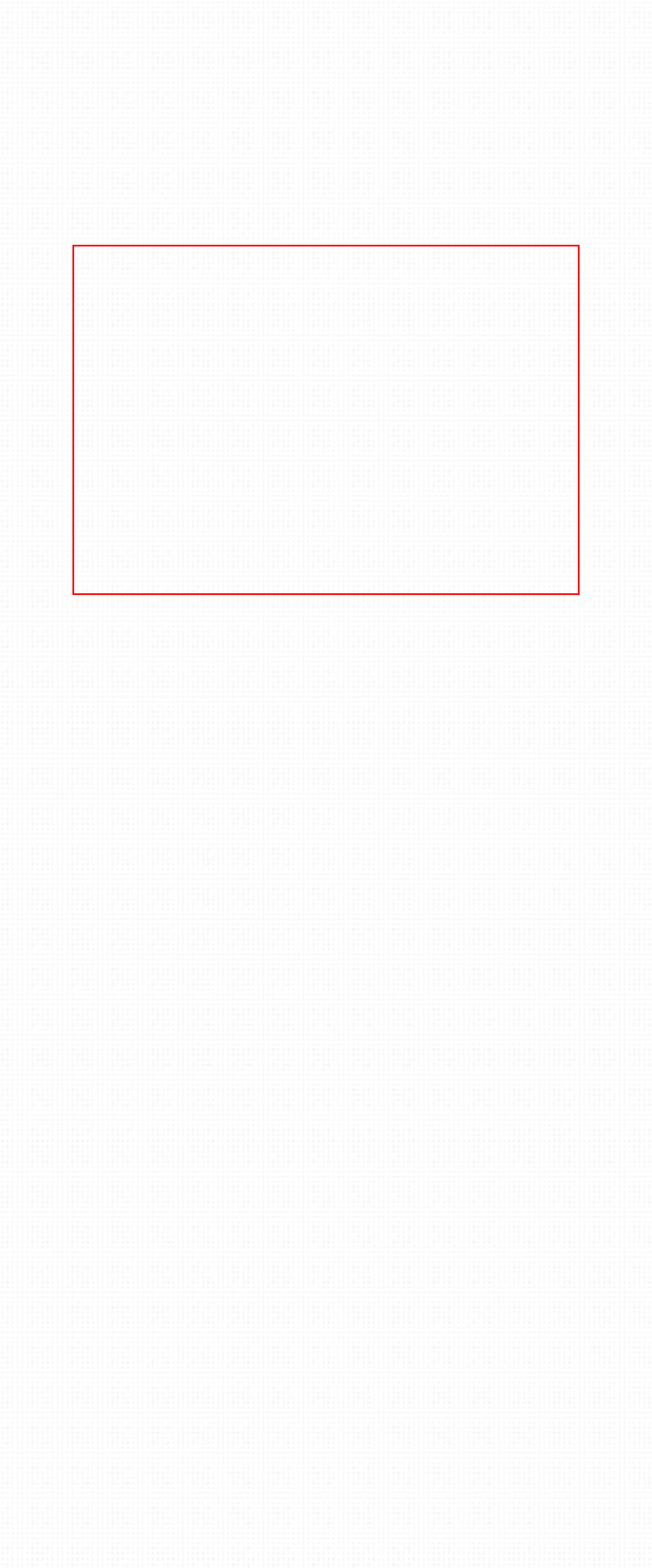You are given a screenshot showing a webpage with a red bounding box. Perform OCR to capture the text within the red bounding box.

Creativity may NOT be what you think it is, but it IS the key to everything. Join the Freestyle Community to receive creative inspiration and tips for consciously creating what your soul really wants.